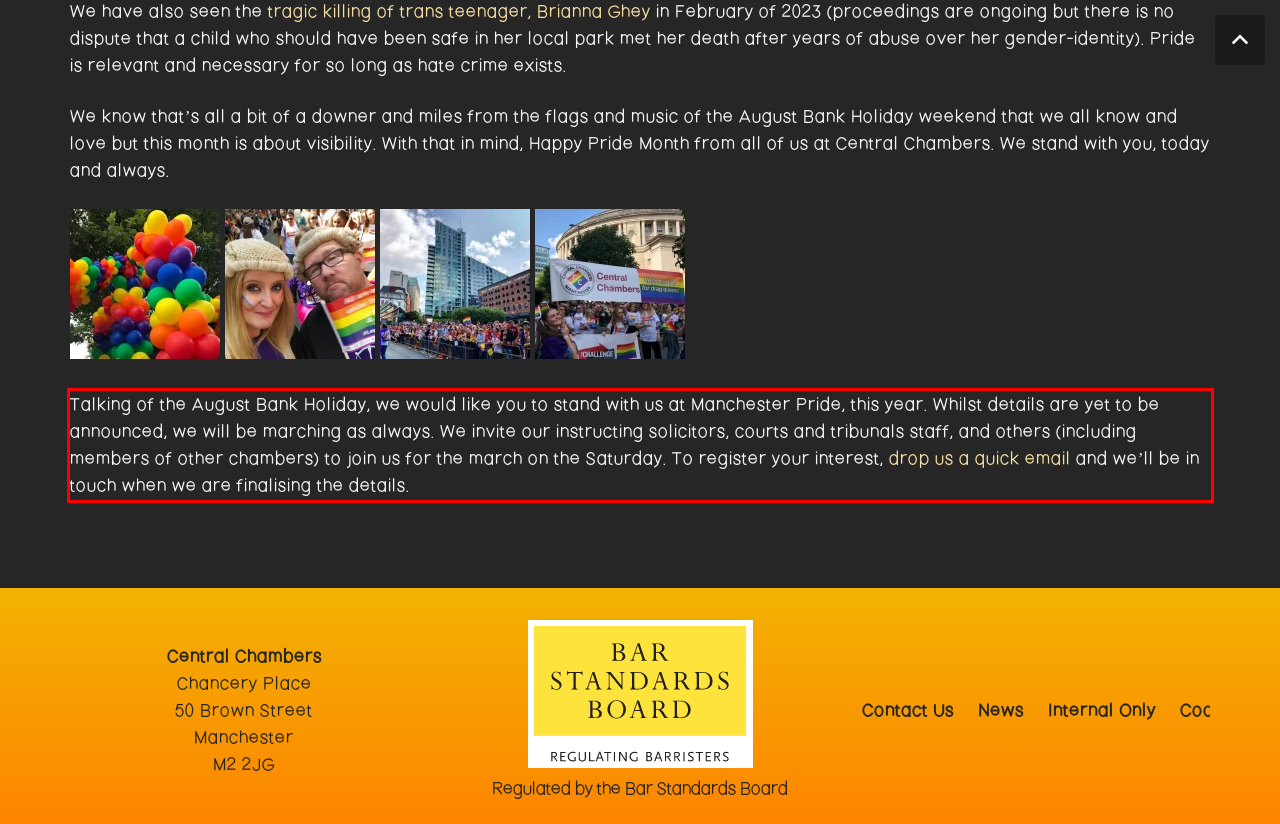Please extract the text content within the red bounding box on the webpage screenshot using OCR.

Talking of the August Bank Holiday, we would like you to stand with us at Manchester Pride, this year. Whilst details are yet to be announced, we will be marching as always. We invite our instructing solicitors, courts and tribunals staff, and others (including members of other chambers) to join us for the march on the Saturday. To register your interest, drop us a quick email and we’ll be in touch when we are finalising the details.